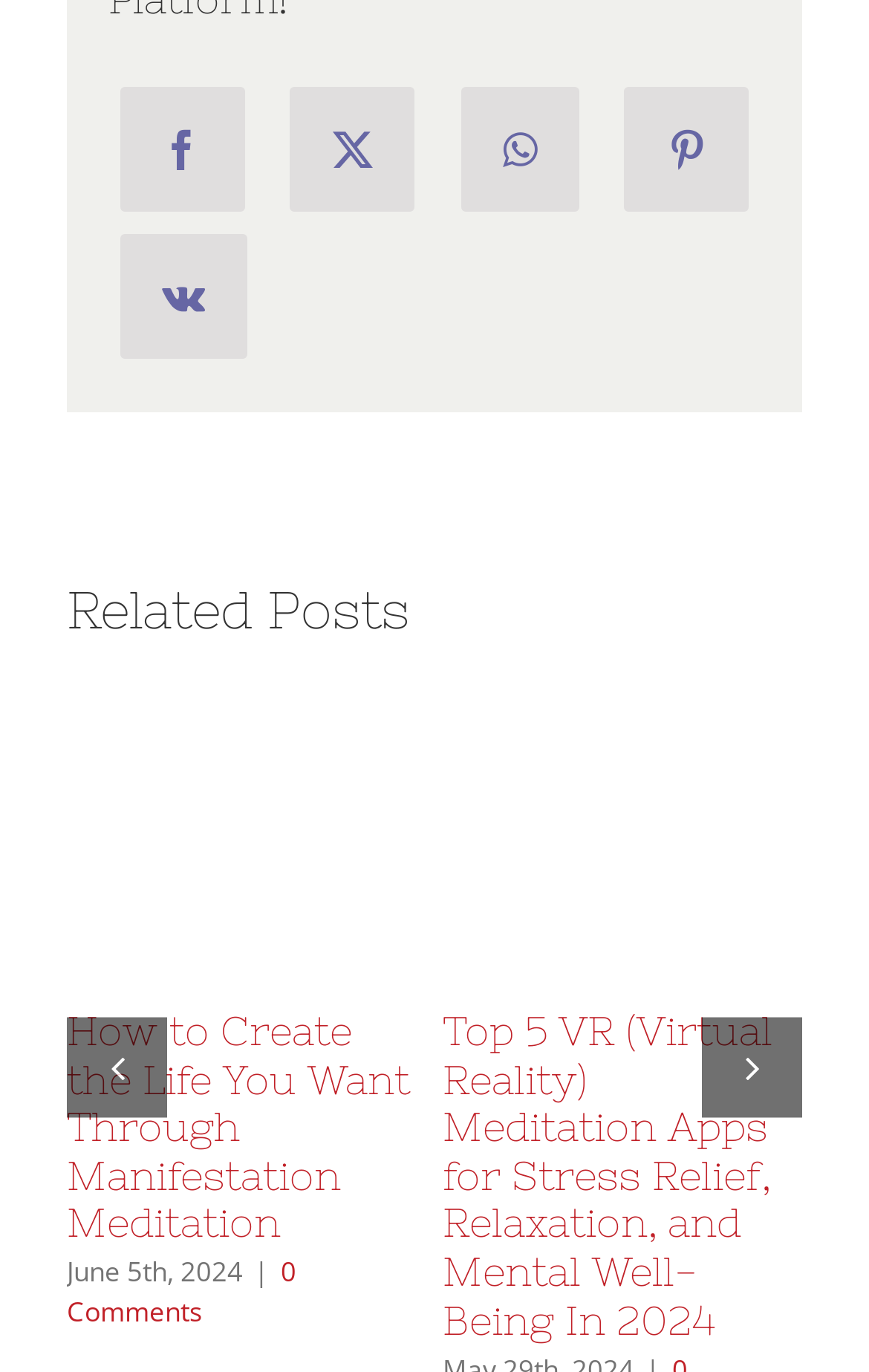How many related posts are displayed?
Based on the image, give a one-word or short phrase answer.

2